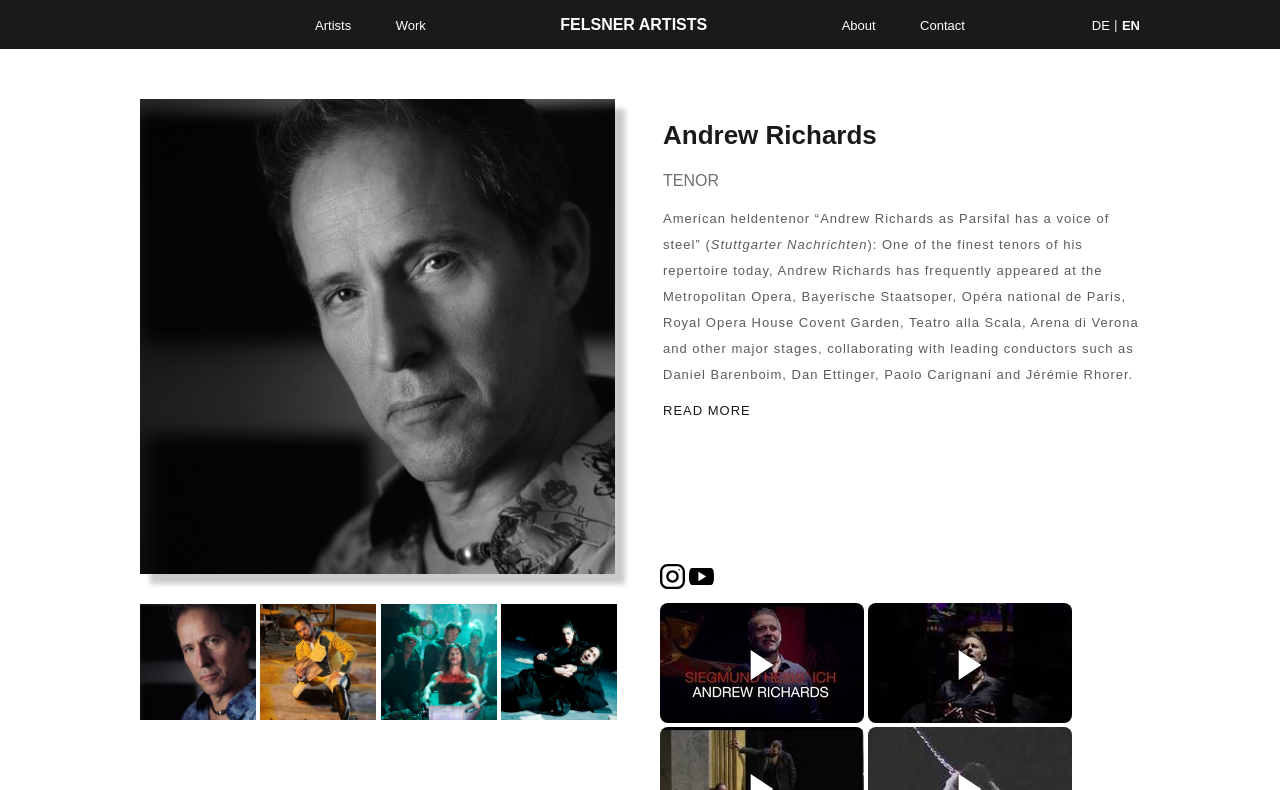Find the bounding box coordinates of the clickable area that will achieve the following instruction: "View Andrew Richards' profile".

[0.109, 0.125, 0.48, 0.727]